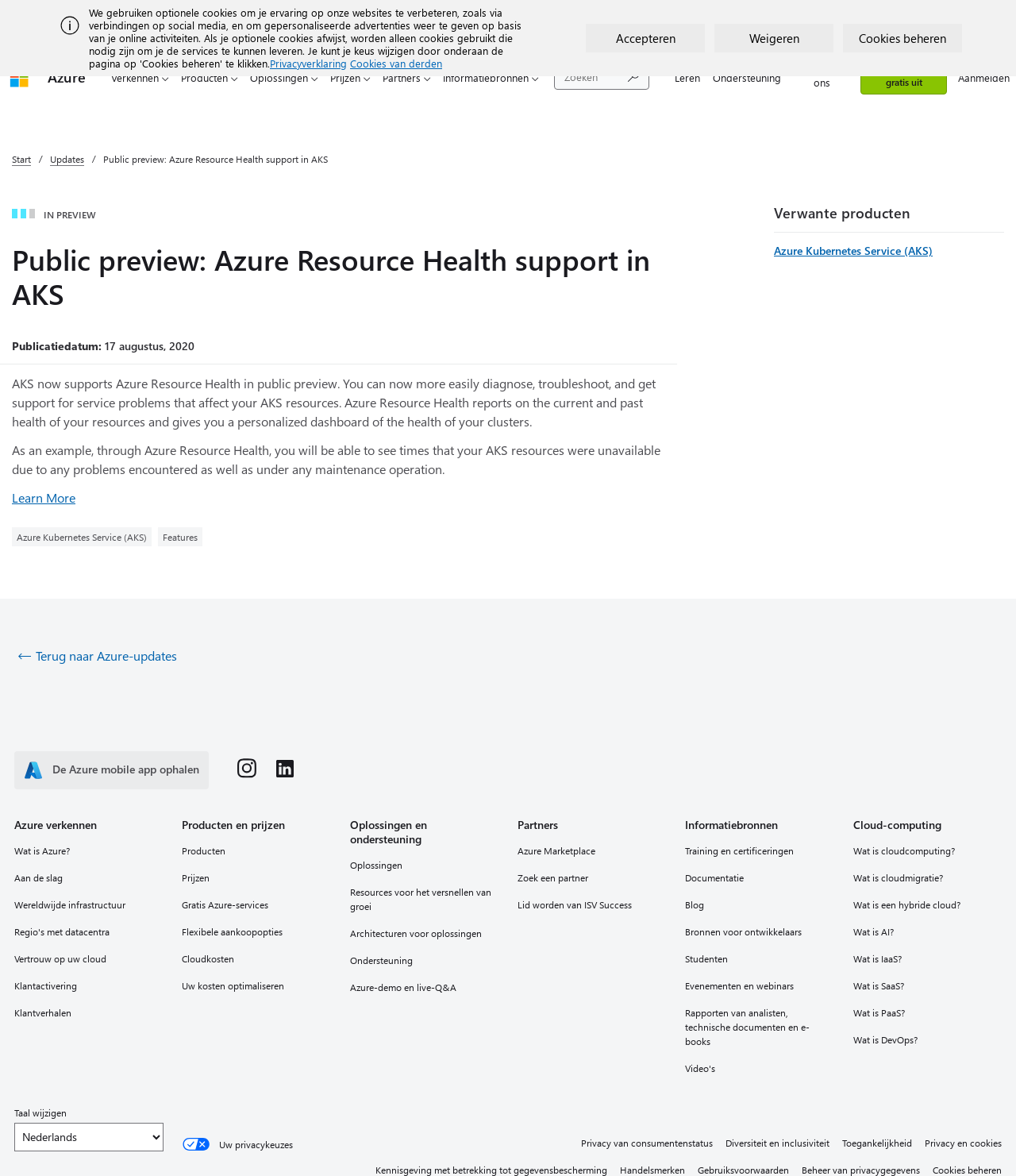Locate and extract the headline of this webpage.

Public preview: Azure Resource Health support in AKS